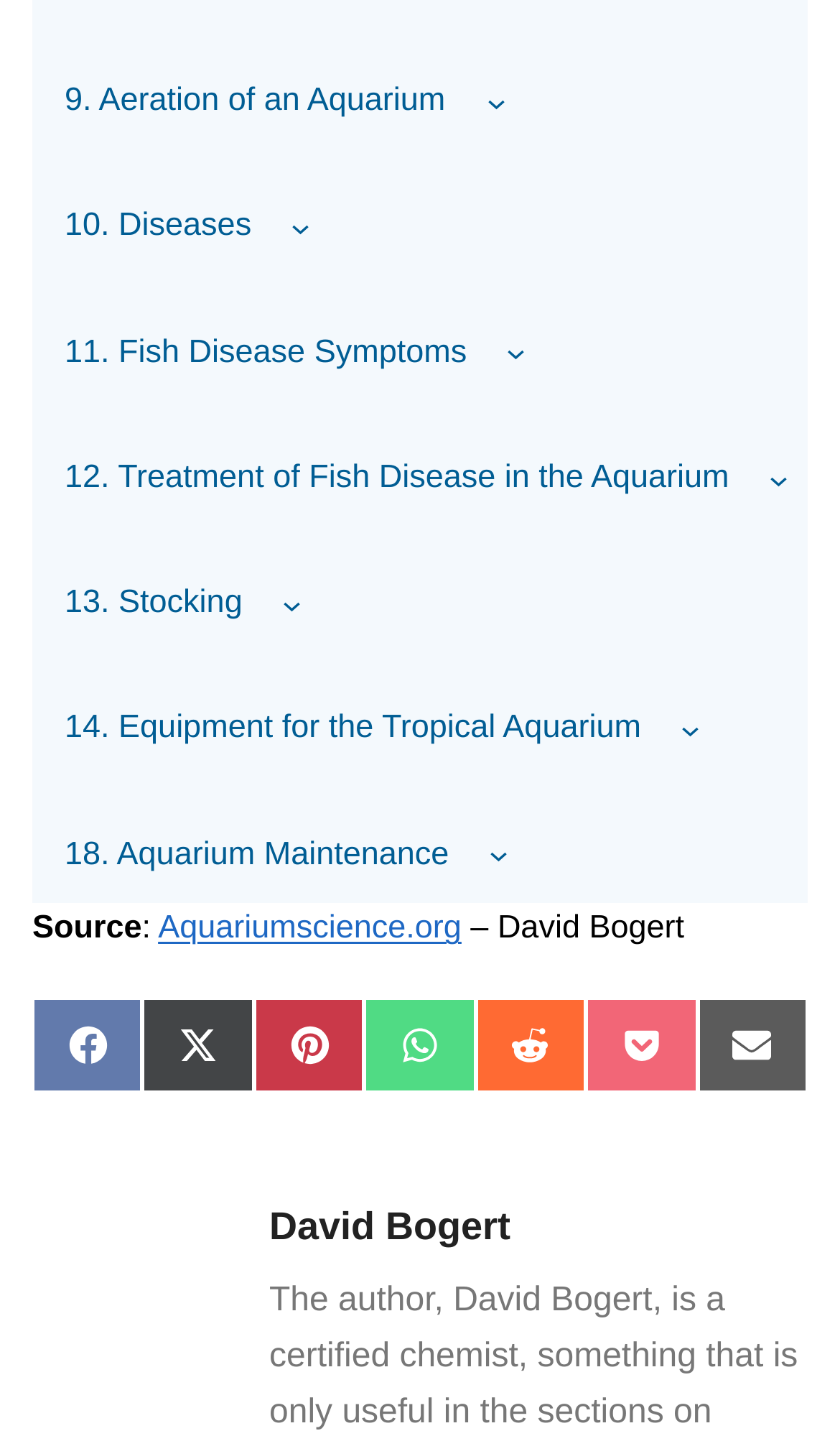Can you show the bounding box coordinates of the region to click on to complete the task described in the instruction: "Share on Facebook"?

[0.038, 0.695, 0.17, 0.761]